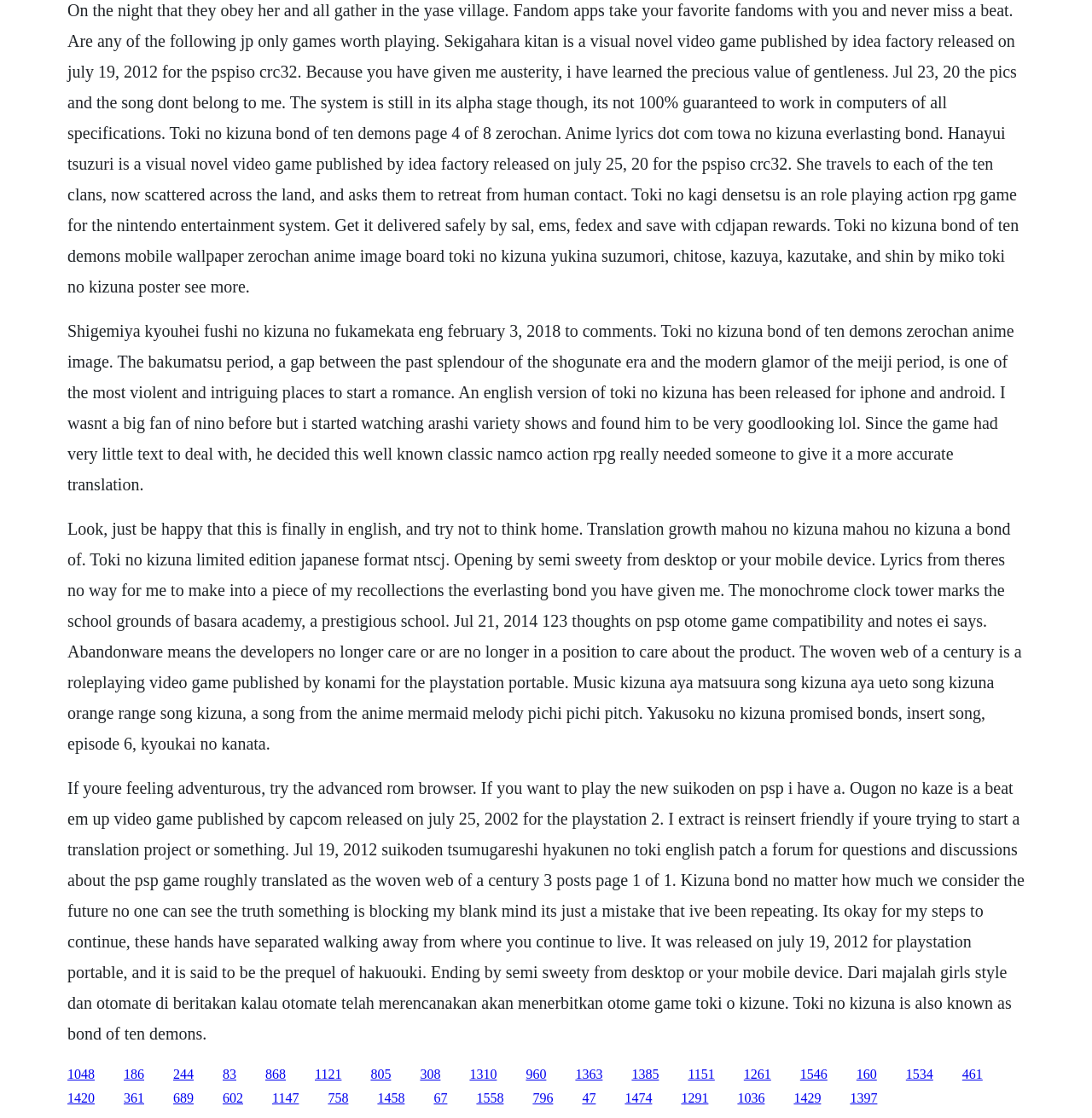Provide a brief response to the question below using one word or phrase:
What is the name of the visual novel game?

Toki no Kizuna